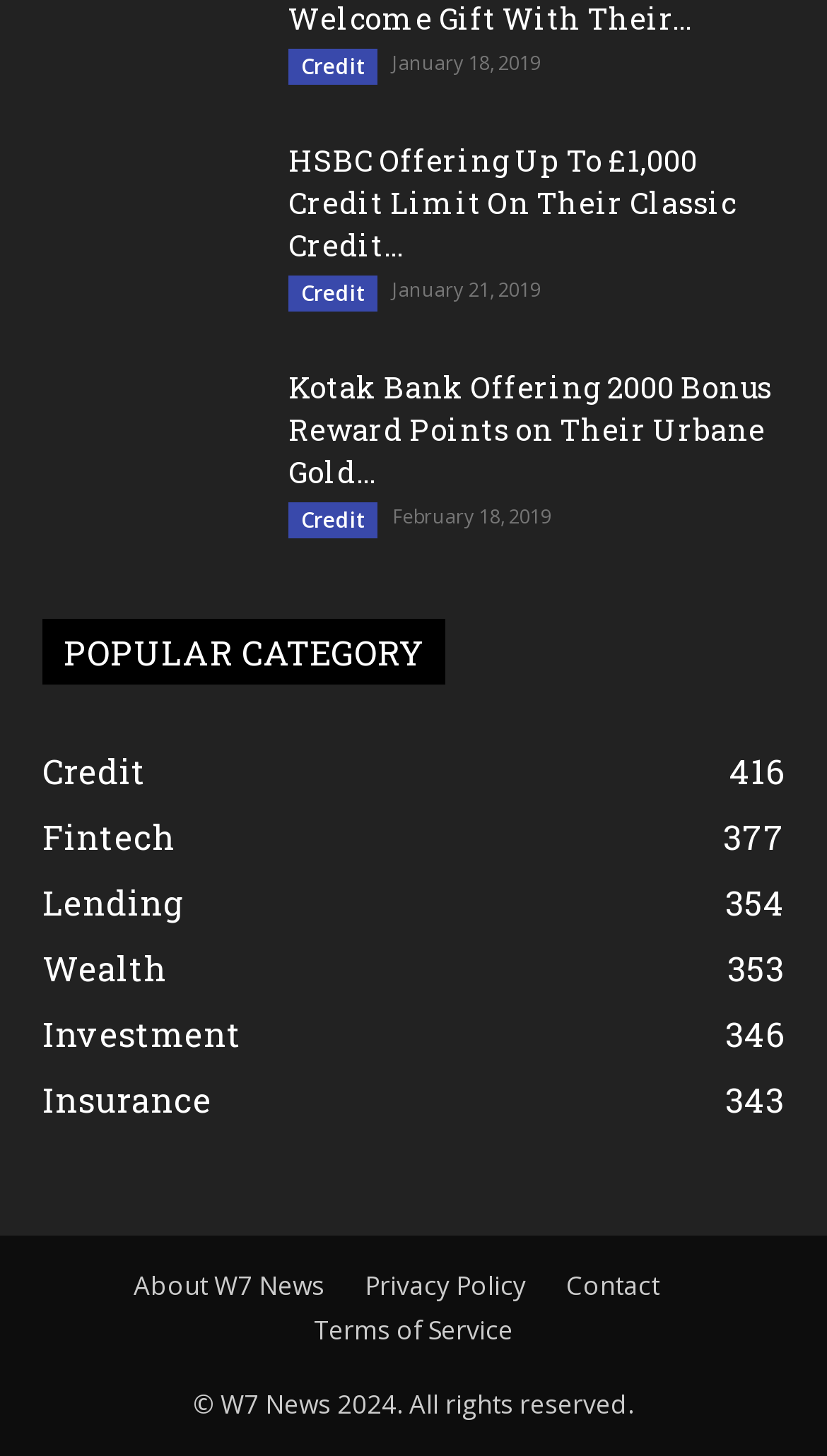Give the bounding box coordinates for the element described by: "Menu".

None